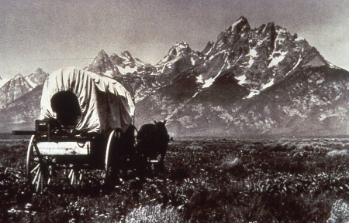Use a single word or phrase to answer the question: 
What is the significance of this area?

Historical significance